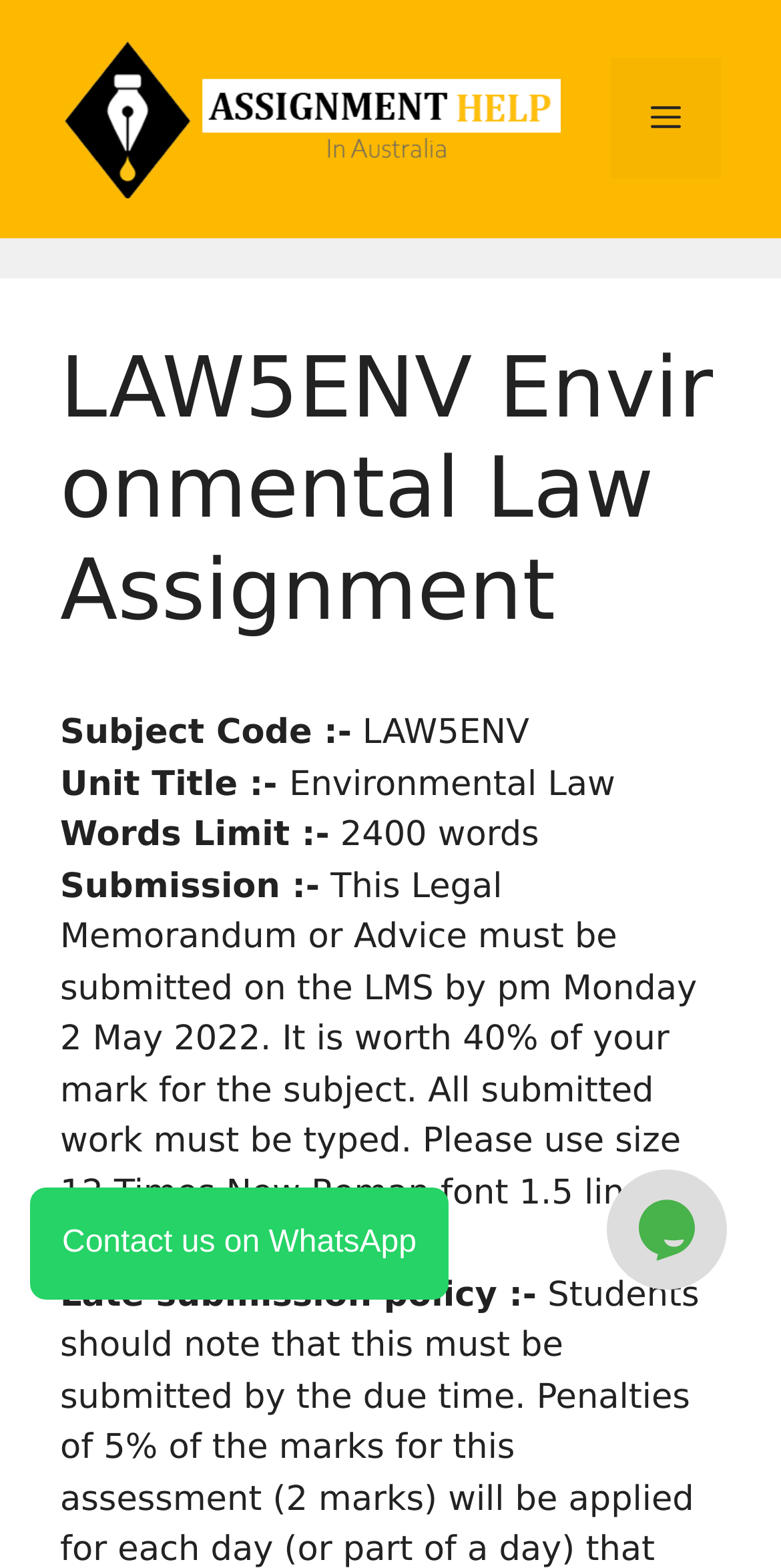Kindly respond to the following question with a single word or a brief phrase: 
When is the submission deadline of the assignment?

2 May 2022